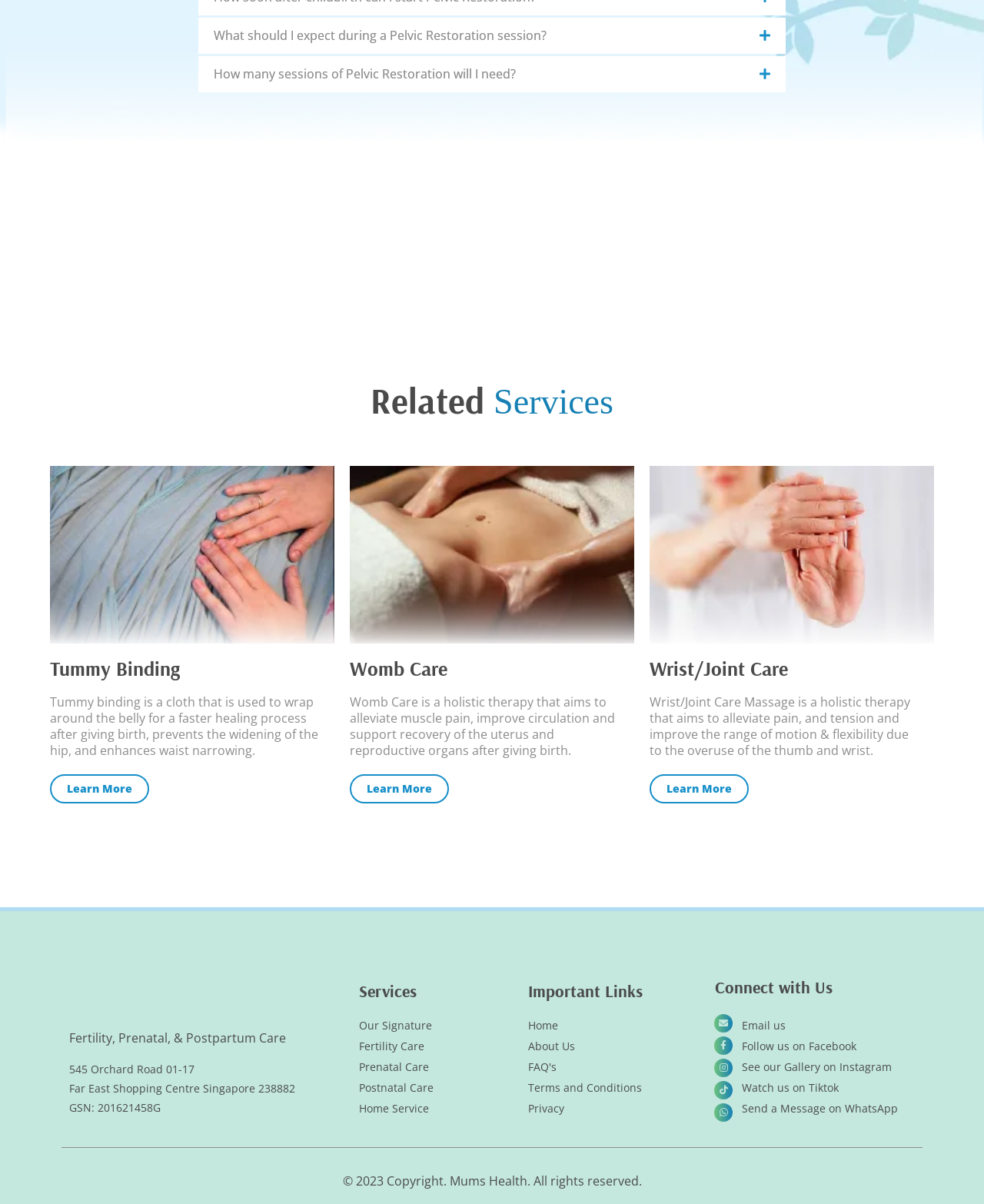Please determine the bounding box coordinates of the element to click in order to execute the following instruction: "Click on 'What should I expect during a Pelvic Restoration session?' tab". The coordinates should be four float numbers between 0 and 1, specified as [left, top, right, bottom].

[0.202, 0.015, 0.798, 0.045]